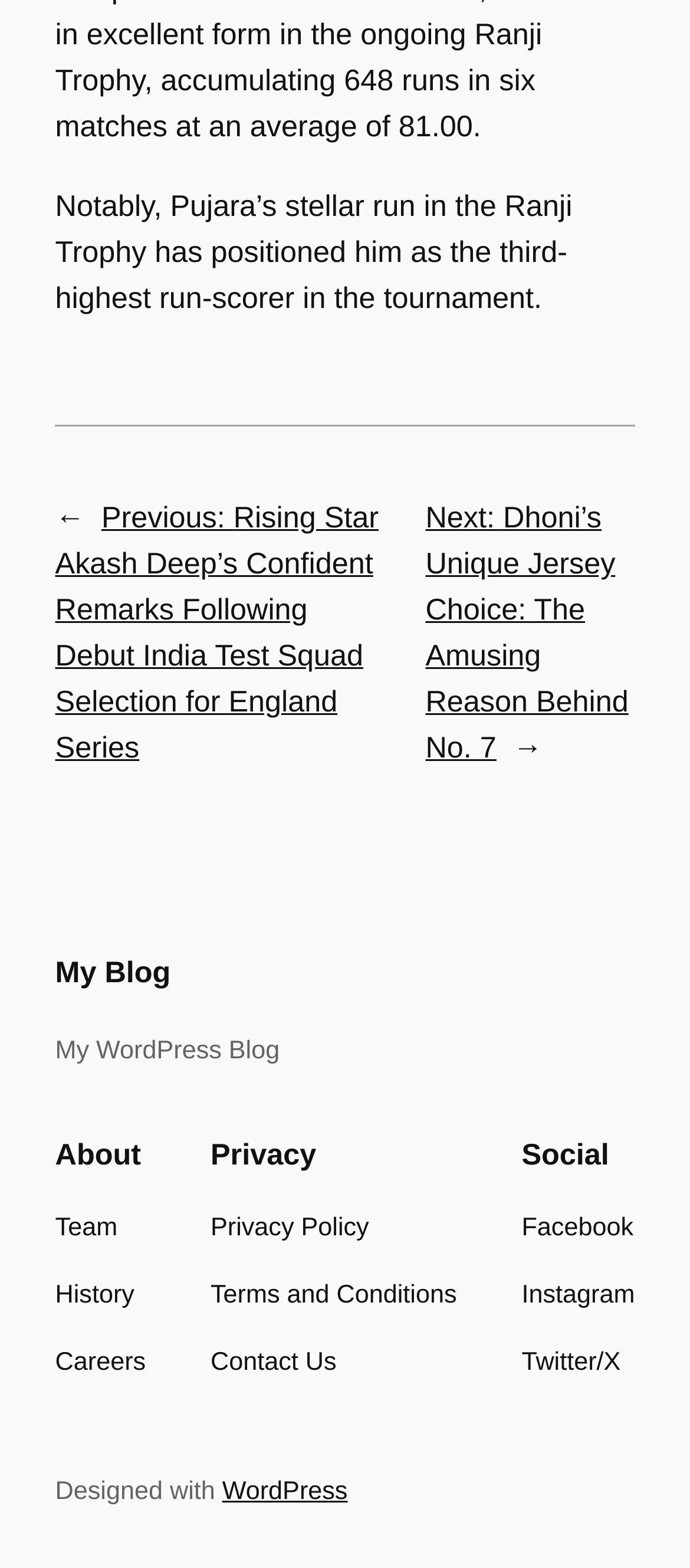Locate the bounding box coordinates of the element I should click to achieve the following instruction: "view the 'Weddings' page".

None